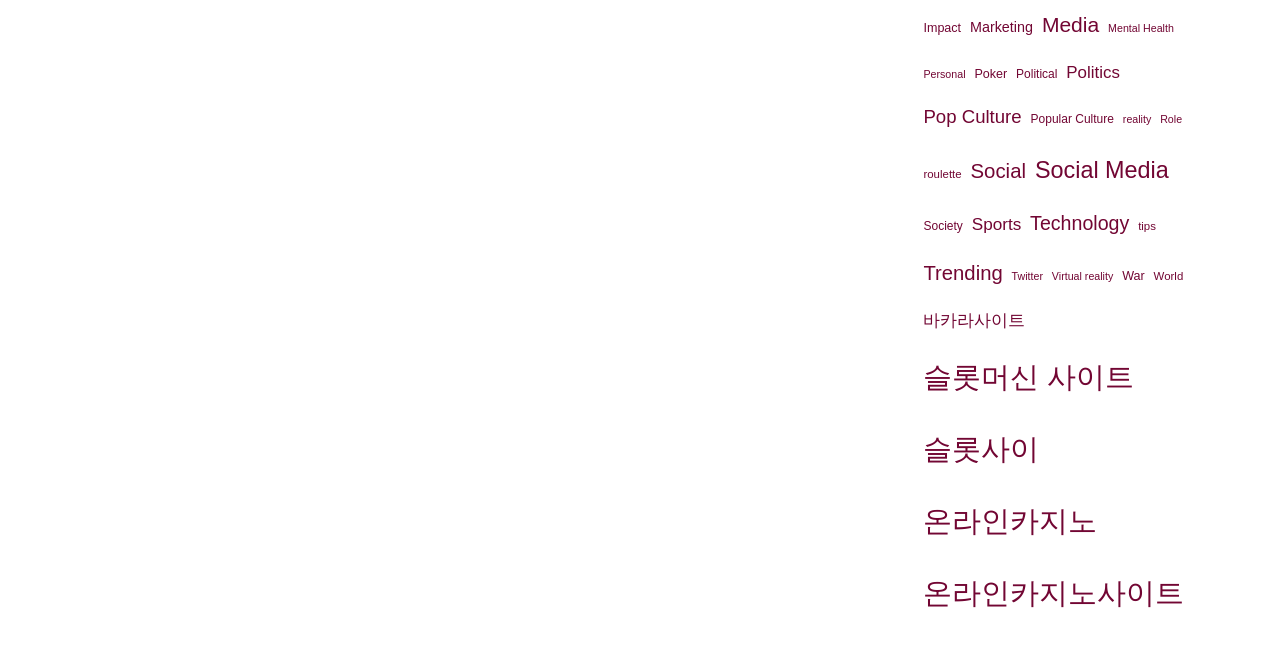How many categories are related to gaming?
Using the image, answer in one word or phrase.

5